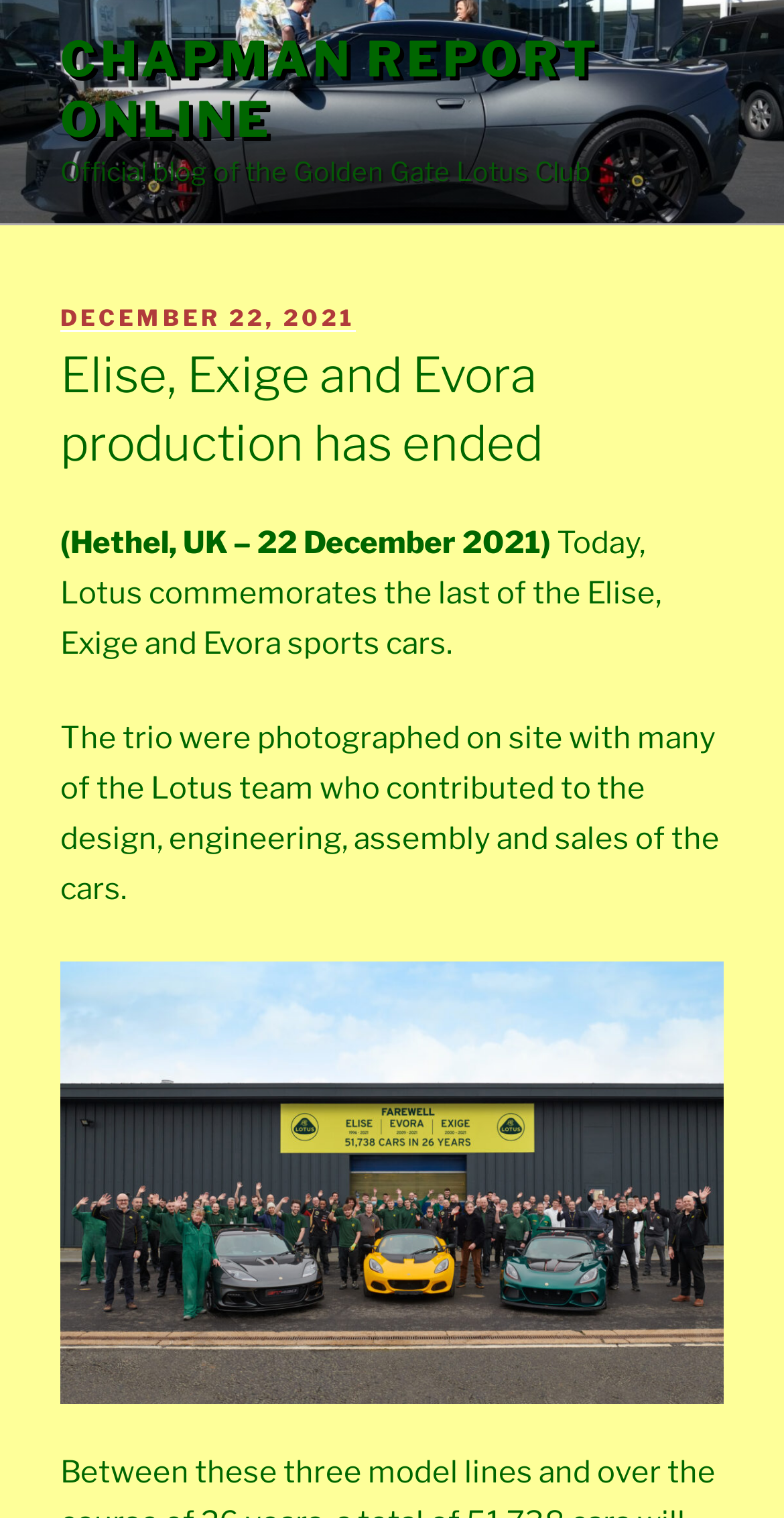Provide the bounding box coordinates of the HTML element described as: "December 22, 2021December 22, 2021". The bounding box coordinates should be four float numbers between 0 and 1, i.e., [left, top, right, bottom].

[0.077, 0.2, 0.454, 0.219]